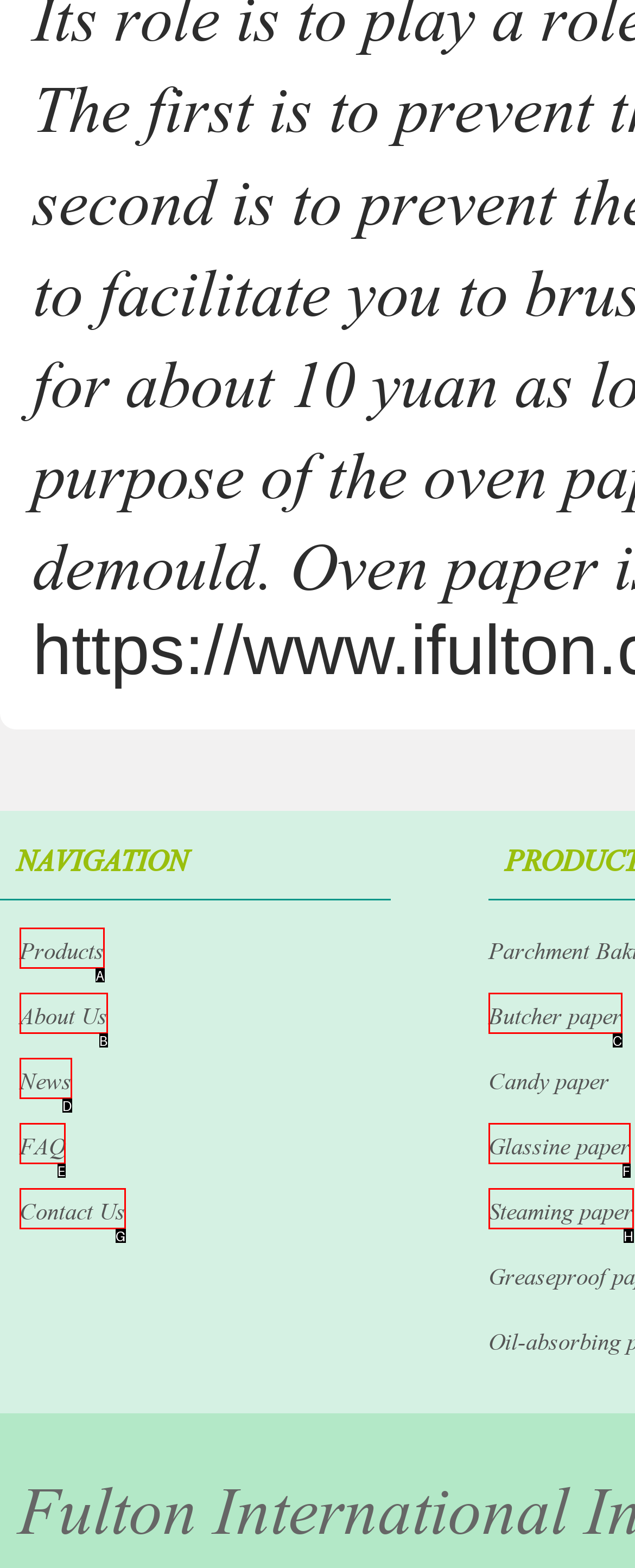What letter corresponds to the UI element described here: News
Reply with the letter from the options provided.

D